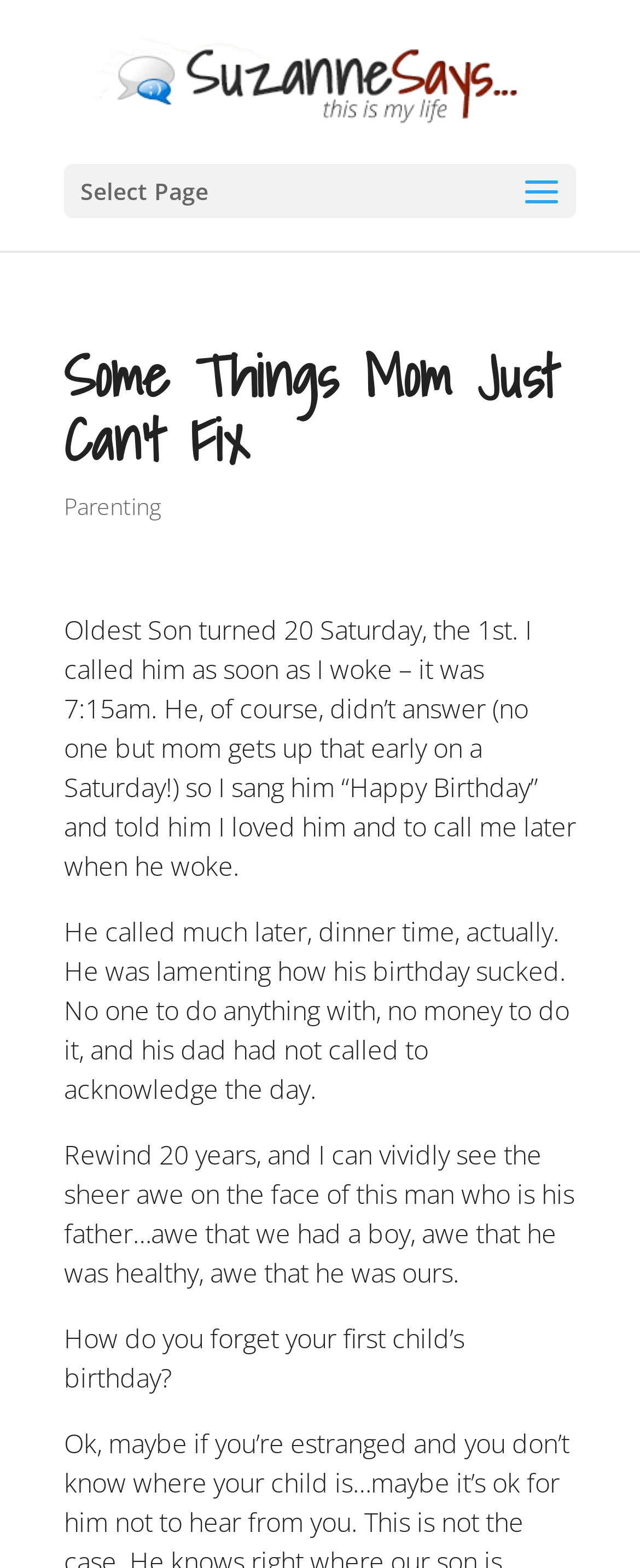What is the author's oldest son's age?
Answer the question with as much detail as possible.

The answer can be found in the text 'Oldest Son turned 20 Saturday, the 1st.' which indicates that the author's oldest son is 20 years old.